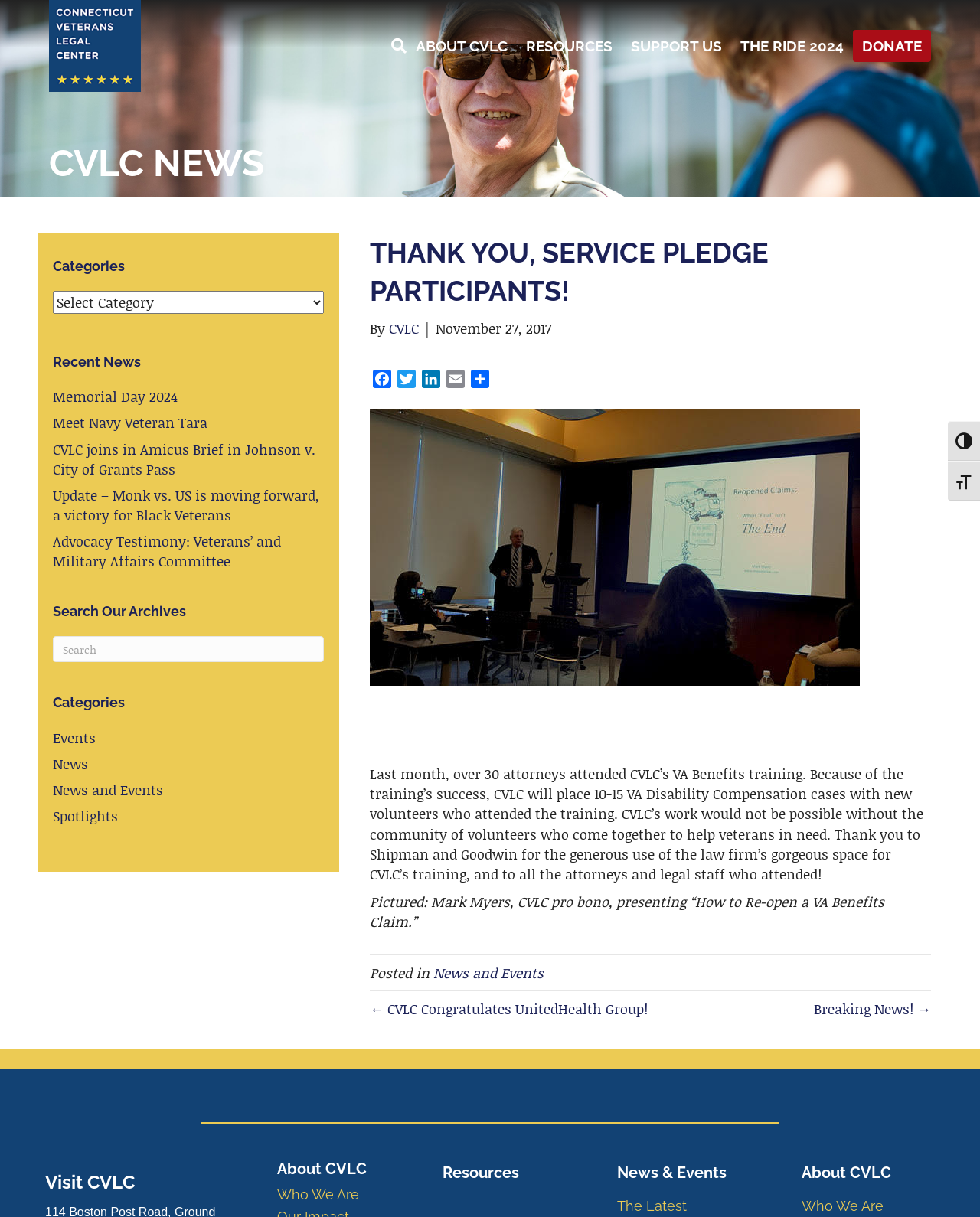What is the name of the organization?
Please provide a comprehensive answer based on the information in the image.

I found the answer by looking at the top-left corner of the webpage, where the logo and name of the organization are typically placed. The image with the text 'Connecticut Veterans Legal Center' is likely the logo of the organization, and the text itself is the name of the organization.